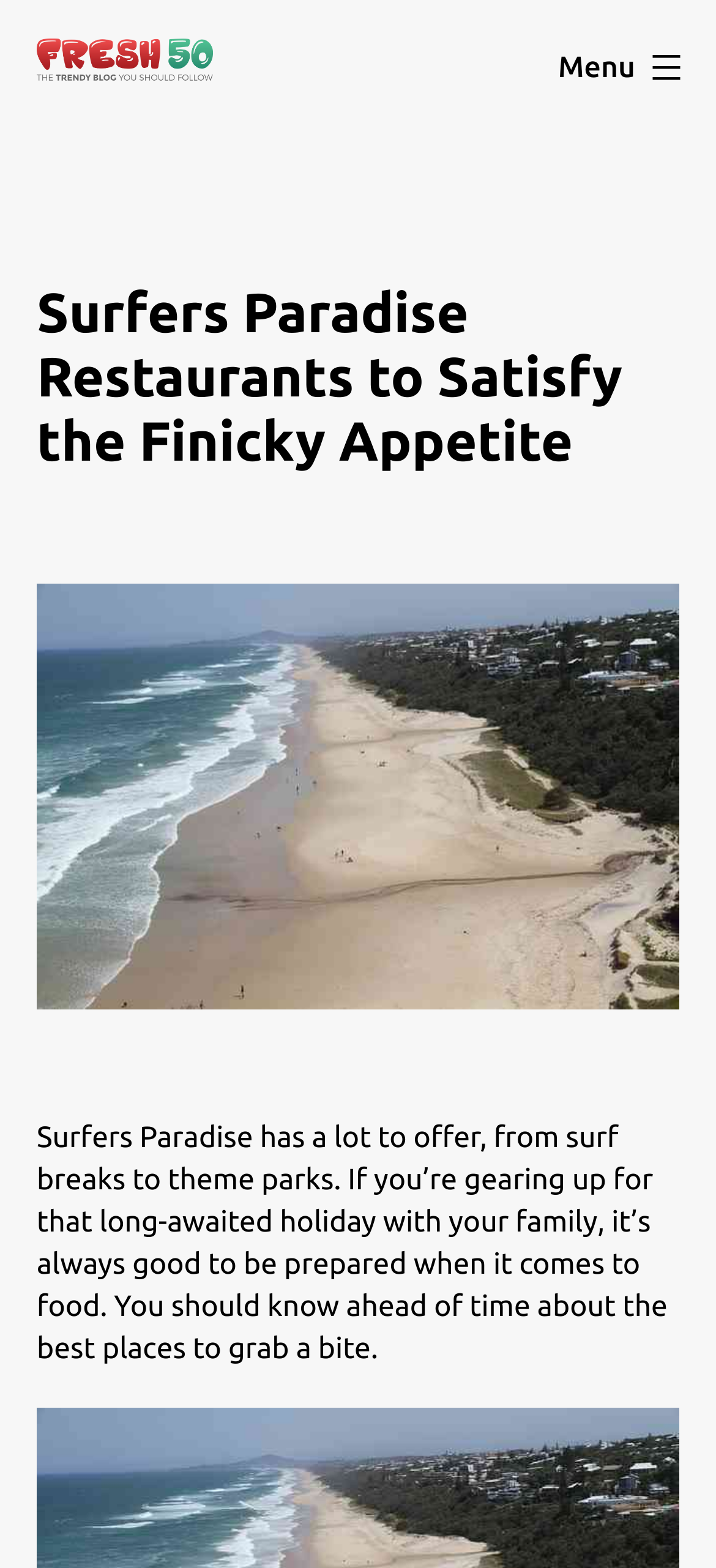Extract the primary heading text from the webpage.

Surfers Paradise Restaurants to Satisfy the Finicky Appetite